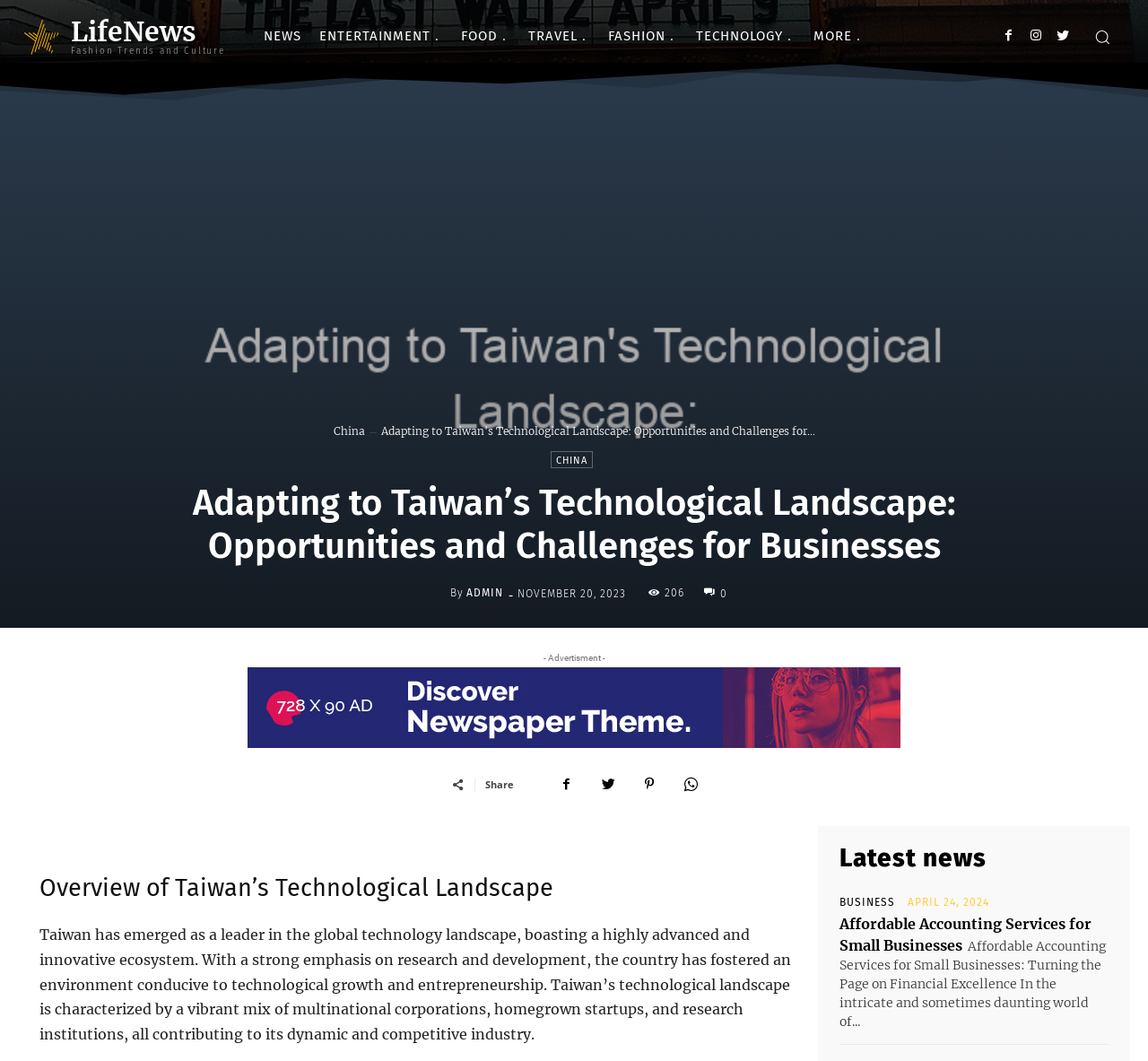Return the bounding box coordinates of the UI element that corresponds to this description: "parent_node: By title="admin"". The coordinates must be given as four float numbers in the range of 0 and 1, [left, top, right, bottom].

[0.367, 0.548, 0.392, 0.57]